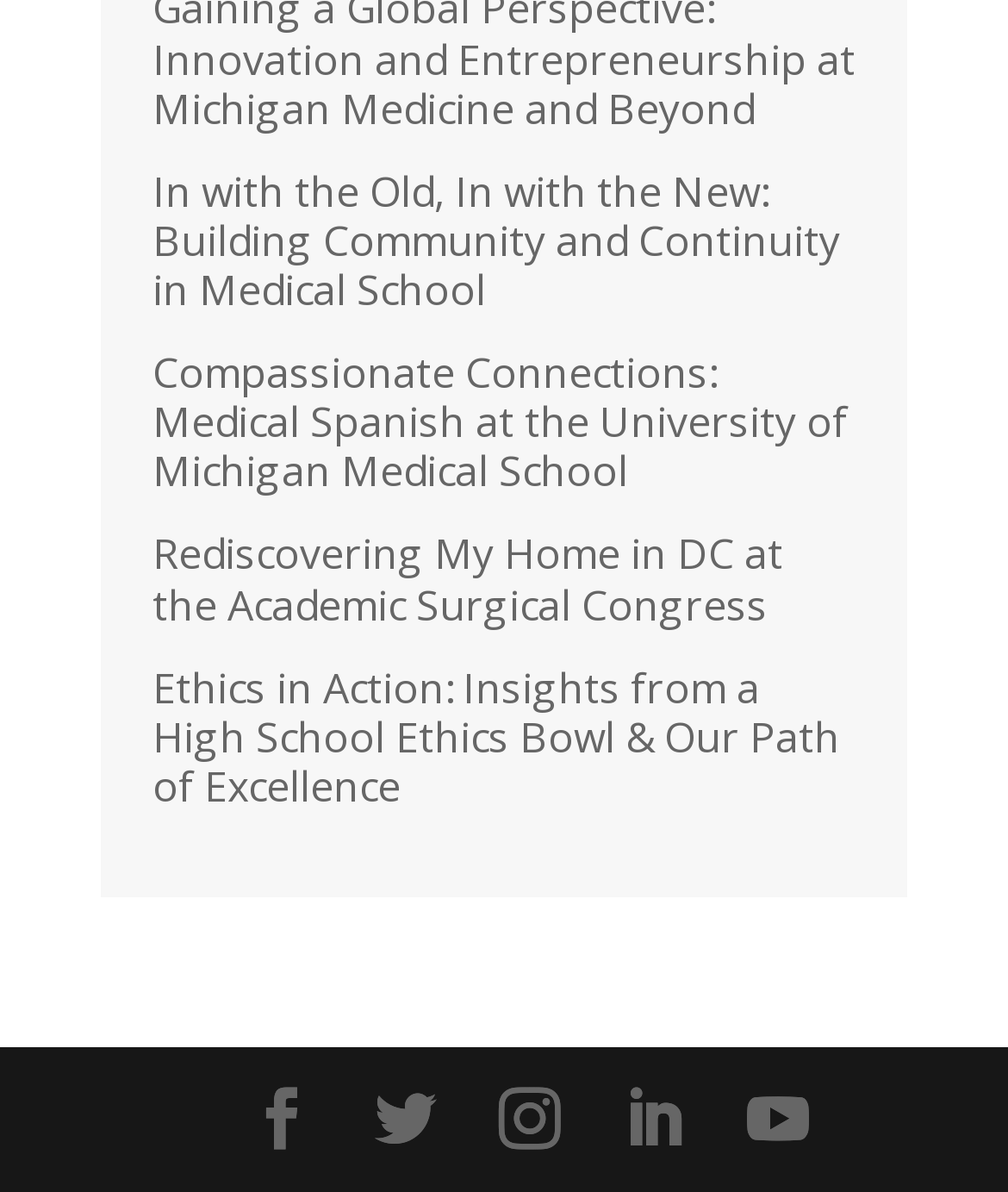What is the topic of the fourth article?
Based on the image, answer the question with a single word or brief phrase.

Ethics